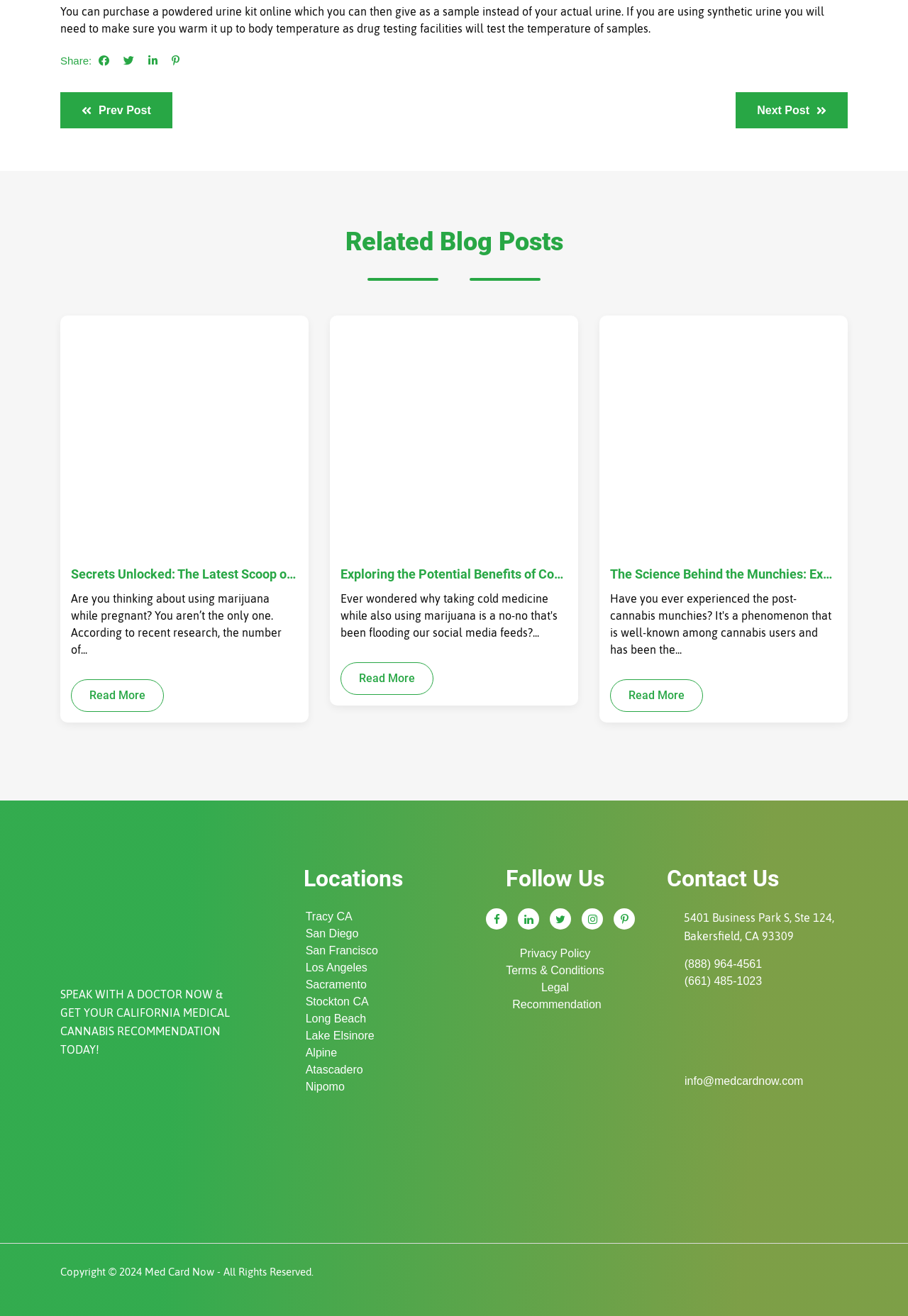Answer the question below in one word or phrase:
What is the purpose of a powdered urine kit?

To pass a drug test